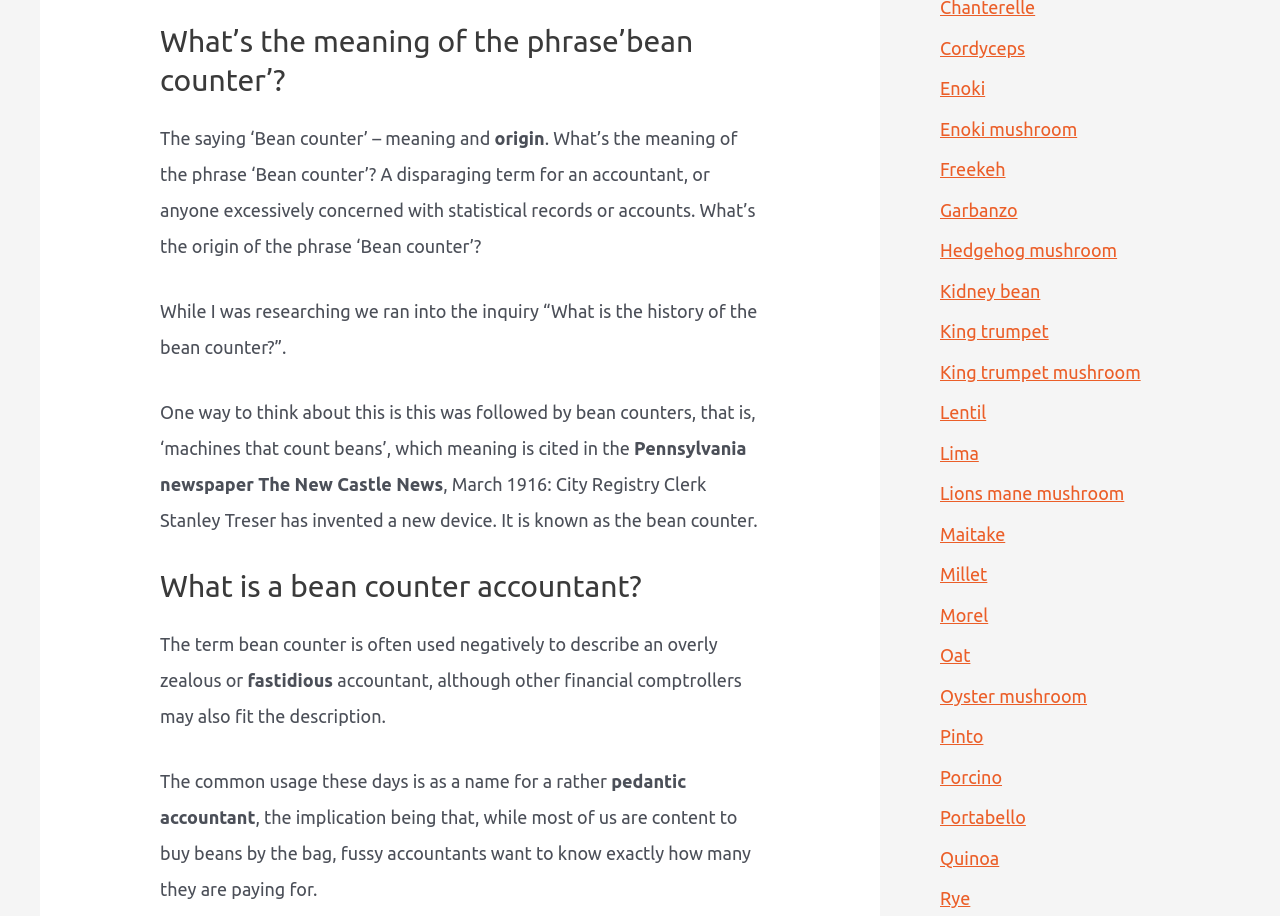Identify the bounding box coordinates for the region of the element that should be clicked to carry out the instruction: "Click on the link 'Cordyceps'". The bounding box coordinates should be four float numbers between 0 and 1, i.e., [left, top, right, bottom].

[0.734, 0.041, 0.801, 0.063]